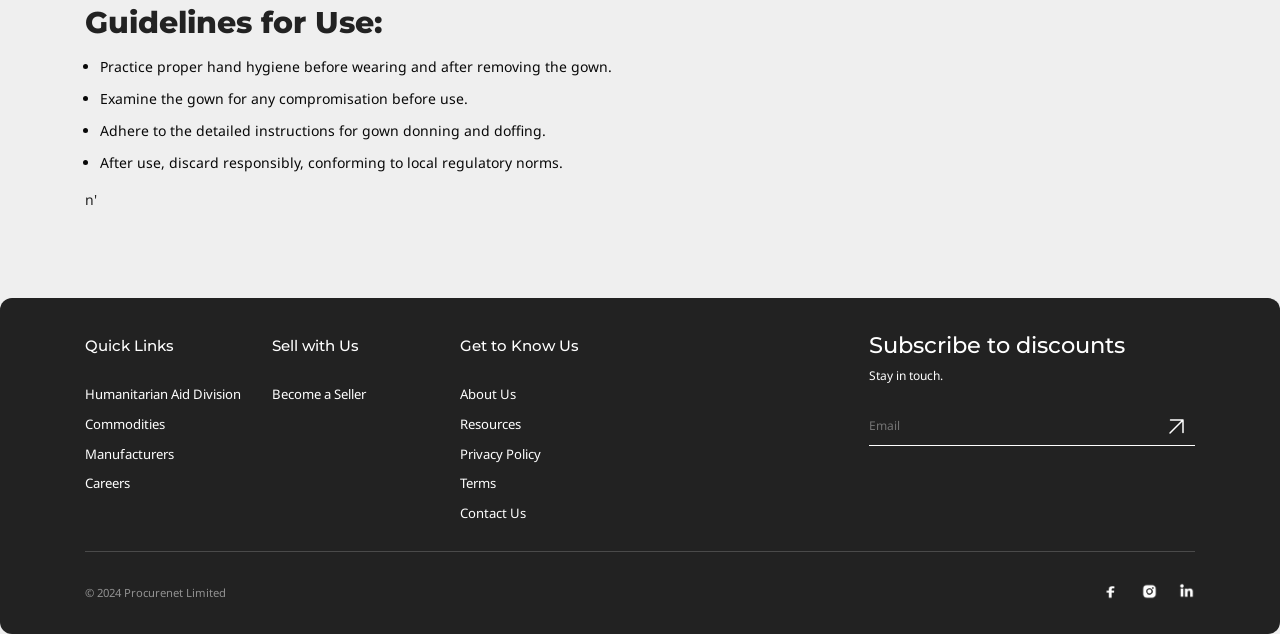Determine the bounding box coordinates of the target area to click to execute the following instruction: "Subscribe to the newsletter."

[0.904, 0.642, 0.934, 0.701]